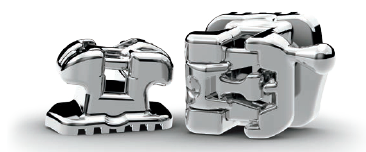Provide a comprehensive description of the image.

The image showcases two orthodontic brackets, demonstrating the advanced design of the Pitts 21 system. These brackets, crafted with precision, highlight a sleek, shiny metallic finish that signifies modern orthodontic technology. On the left, a smaller bracket embodies the compact design aimed at minimizing discomfort, while the larger, more intricate bracket on the right illustrates enhanced functionality with a frictionless sliding door mechanism. This innovative design aims to improve treatment efficiency and comfort, allowing for quicker and more predictable results in orthodontic care. The visual contrasts between the two brackets reflect the evolution of brace technology over the past 15 years, emphasizing the benefits of choosing the Pitts 21 approach for achieving beautiful, wide smiles without unnecessary tooth removal.